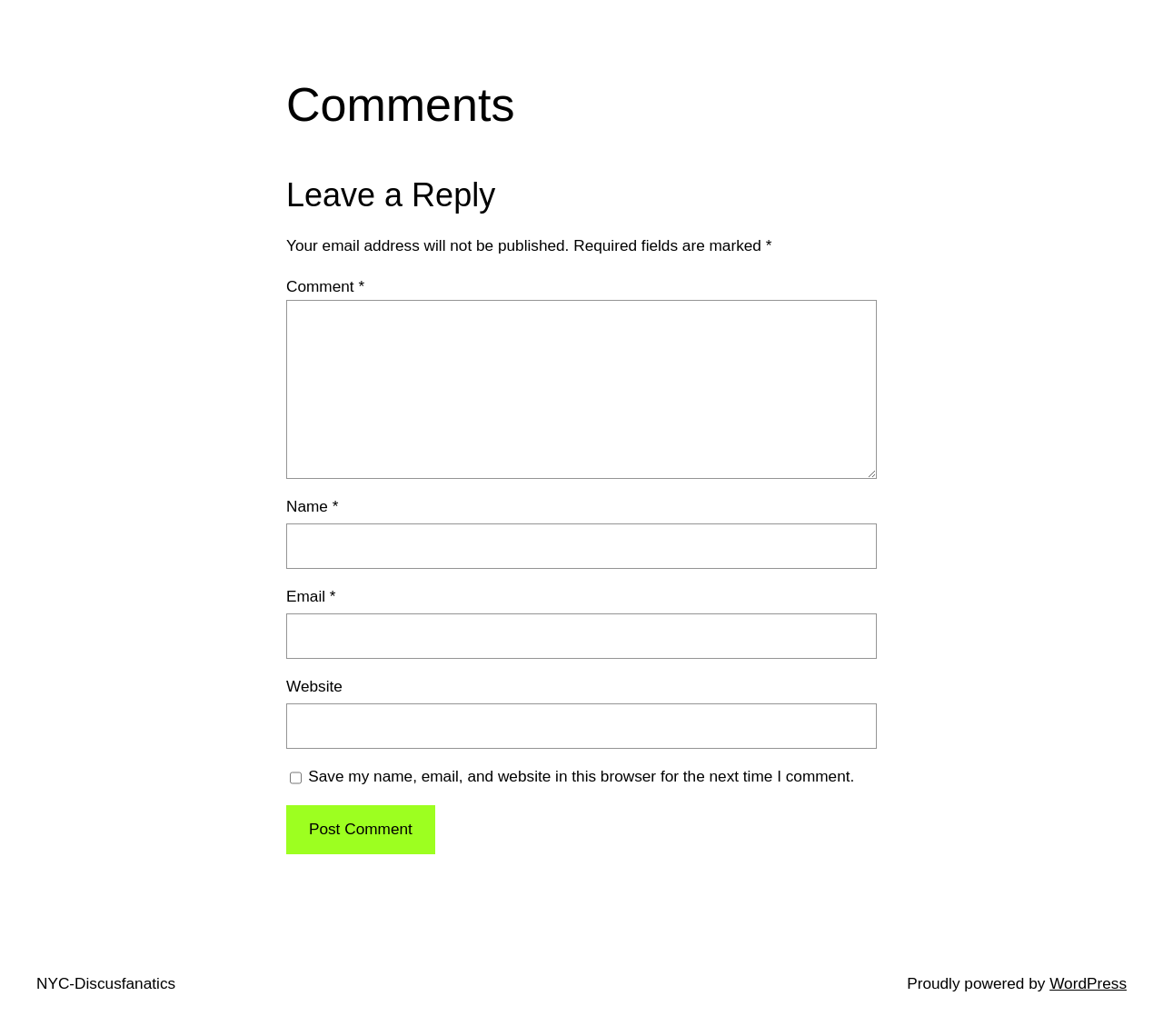What is the website powered by?
Give a one-word or short-phrase answer derived from the screenshot.

WordPress